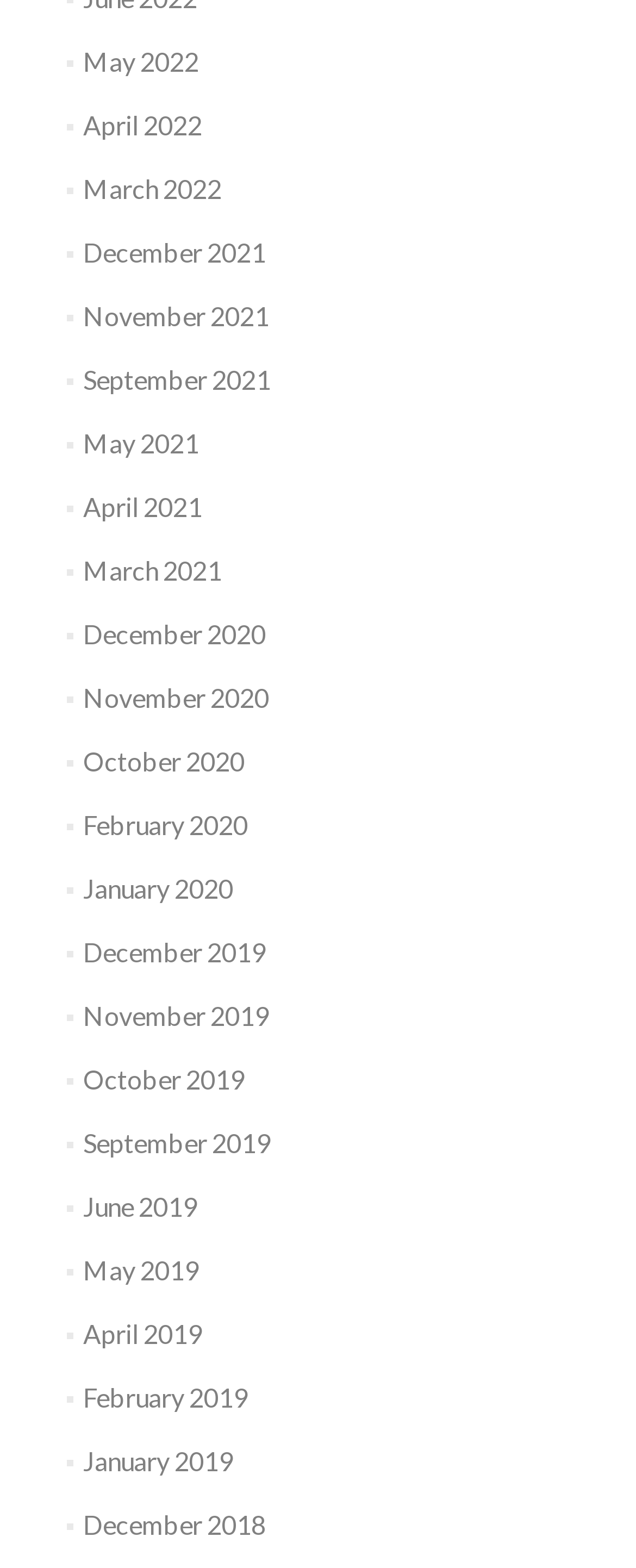Determine the bounding box for the HTML element described here: "September 2021". The coordinates should be given as [left, top, right, bottom] with each number being a float between 0 and 1.

[0.13, 0.232, 0.425, 0.252]